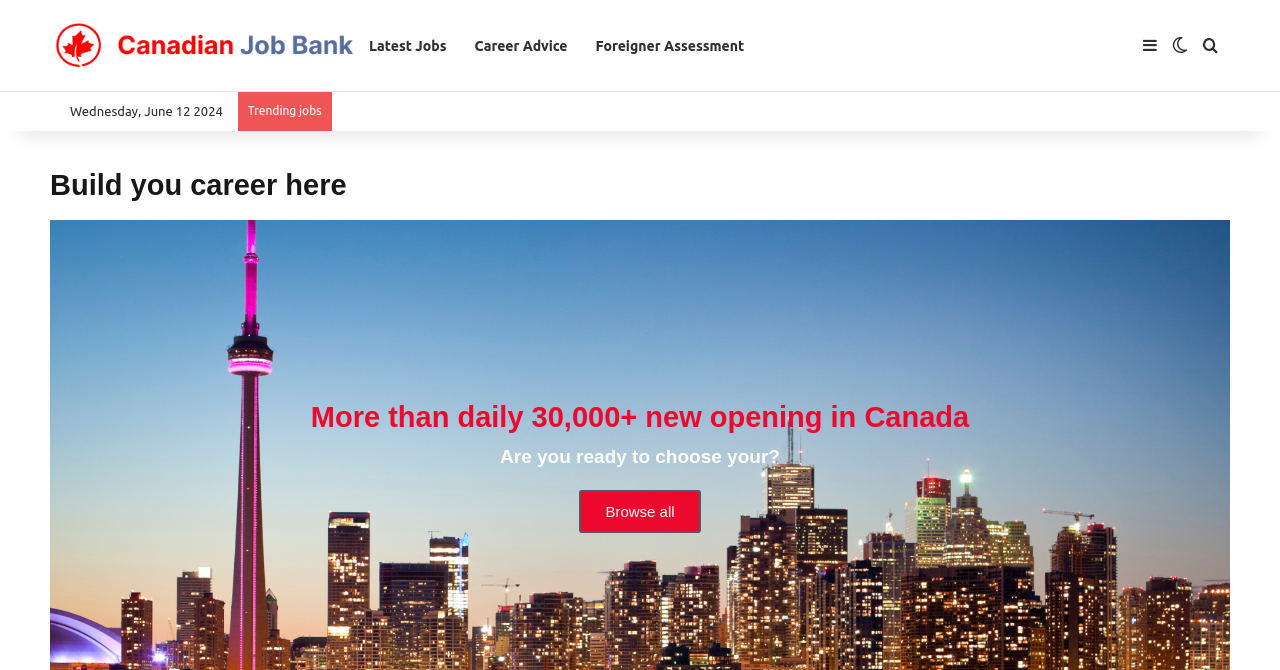Provide a one-word or short-phrase answer to the question:
What type of navigation is located at the top of the page?

Primary Navigation